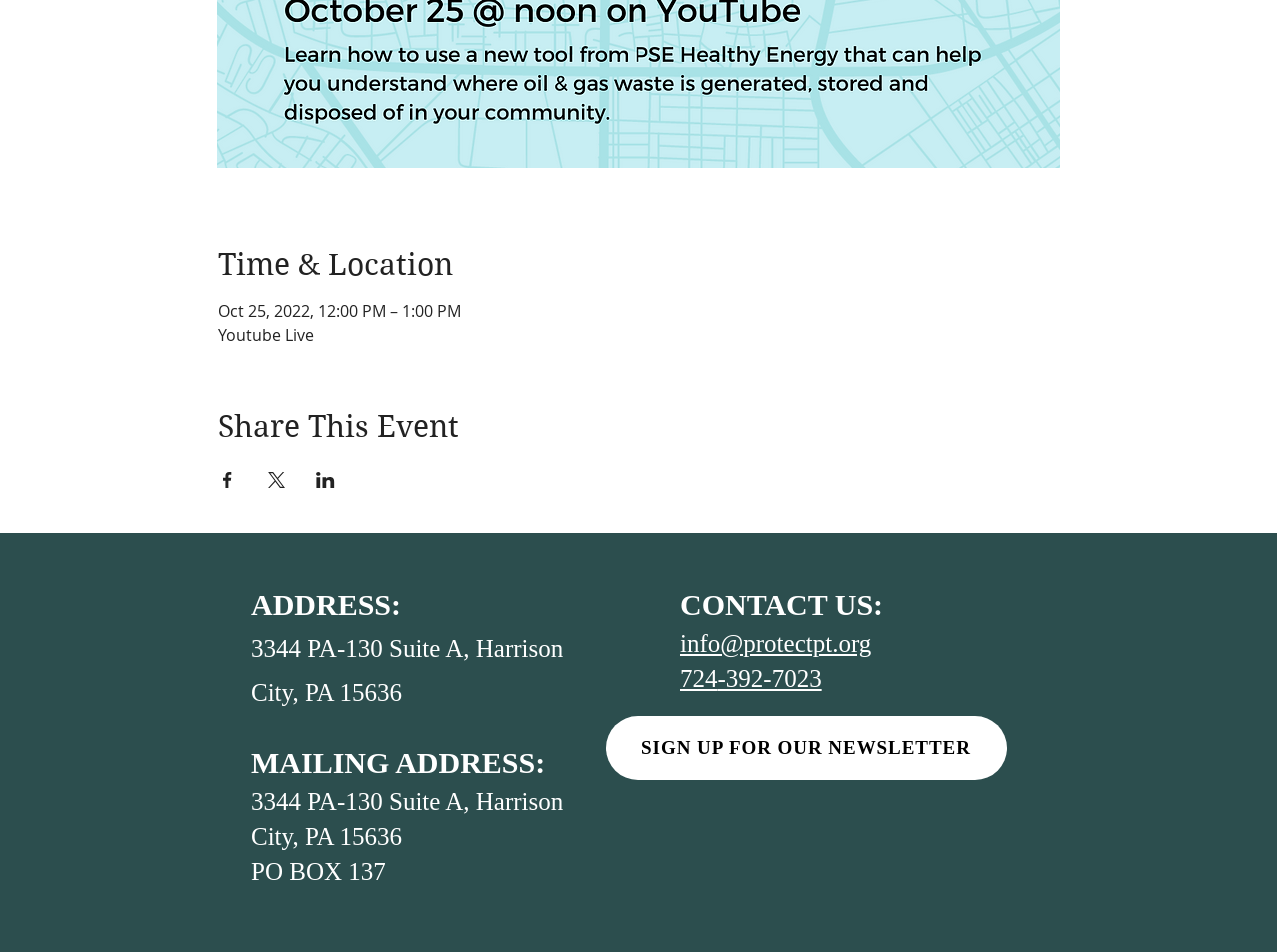Please identify the bounding box coordinates of the clickable area that will fulfill the following instruction: "Contact us via email". The coordinates should be in the format of four float numbers between 0 and 1, i.e., [left, top, right, bottom].

[0.533, 0.661, 0.682, 0.691]